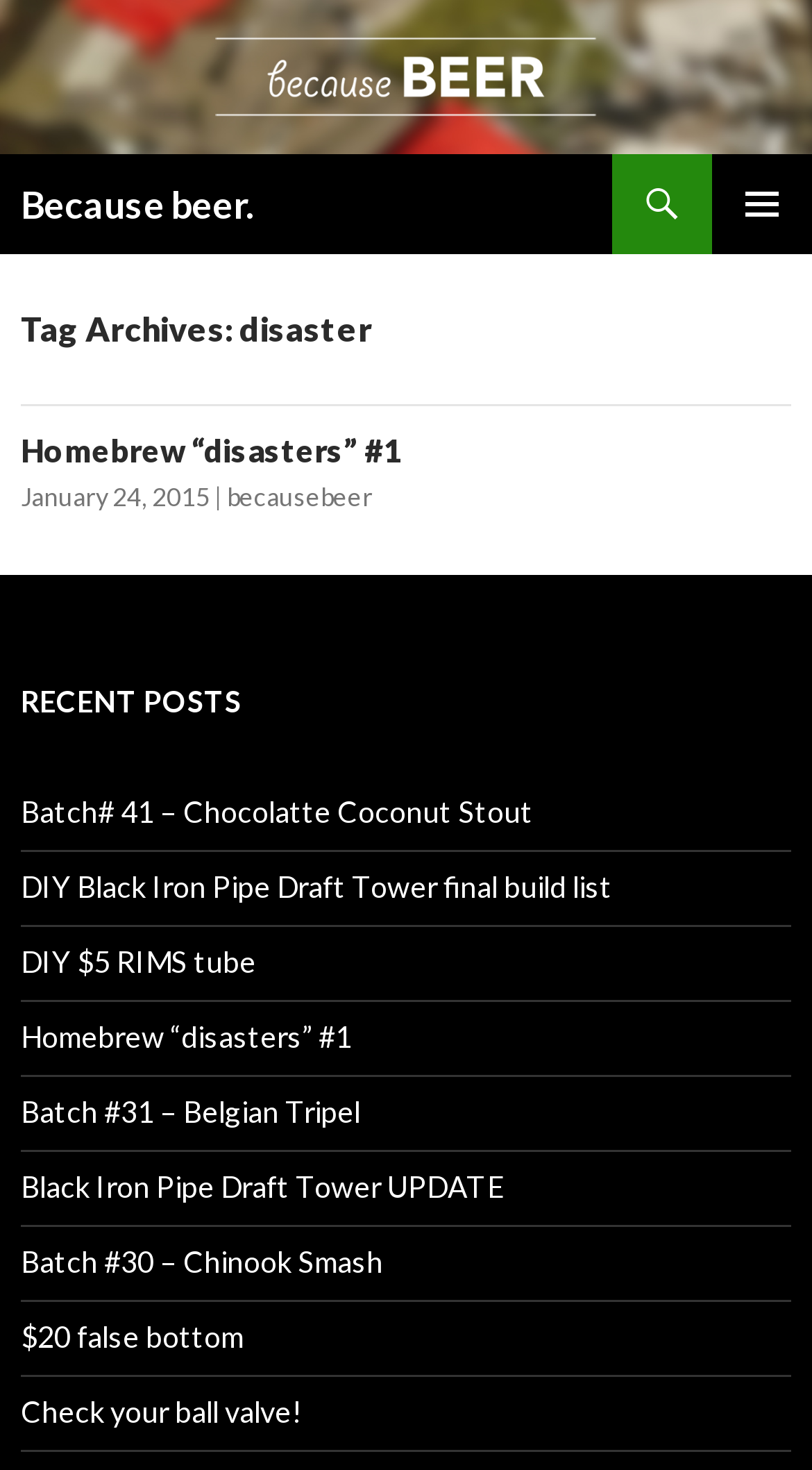Based on the image, give a detailed response to the question: What is the main topic of this webpage?

Based on the webpage content, especially the headings and article titles, it appears that the main topic of this webpage is homebrew, which is a hobby of brewing beer at home.